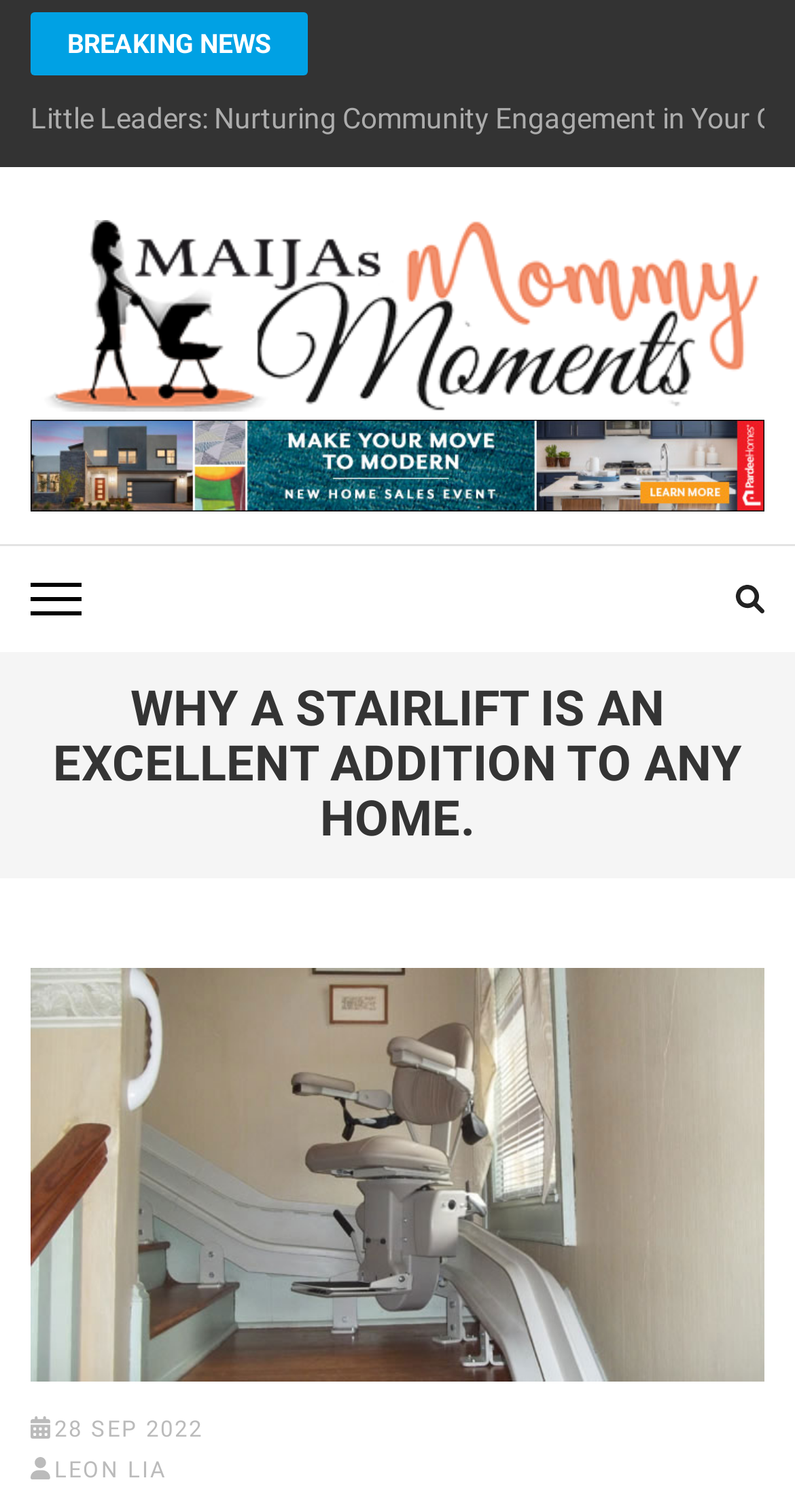Provide a short answer to the following question with just one word or phrase: Who is the author of the article?

LEON LIA